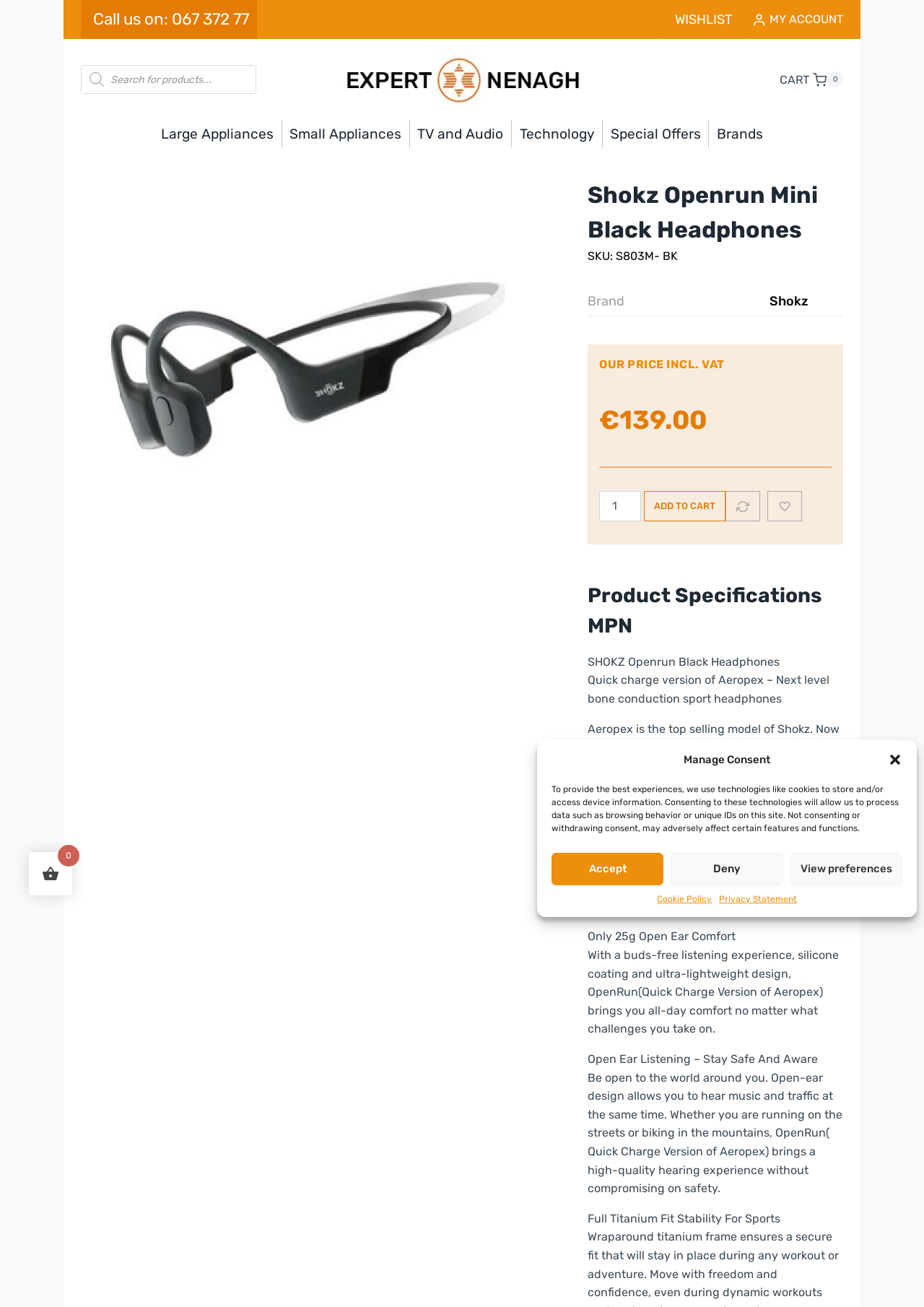Please provide a short answer using a single word or phrase for the question:
How long does a 10-minute quick charge last?

1.5 hours